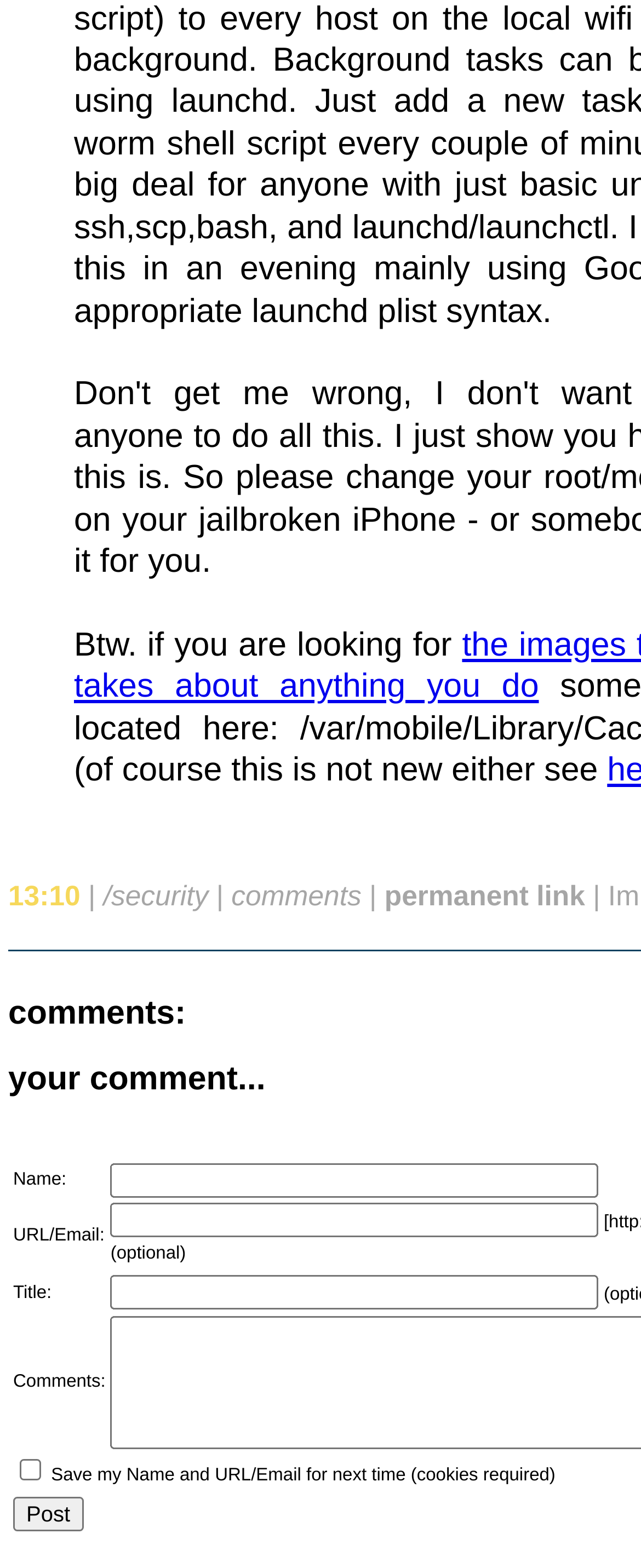Please locate the clickable area by providing the bounding box coordinates to follow this instruction: "post your comment".

[0.021, 0.955, 0.13, 0.977]